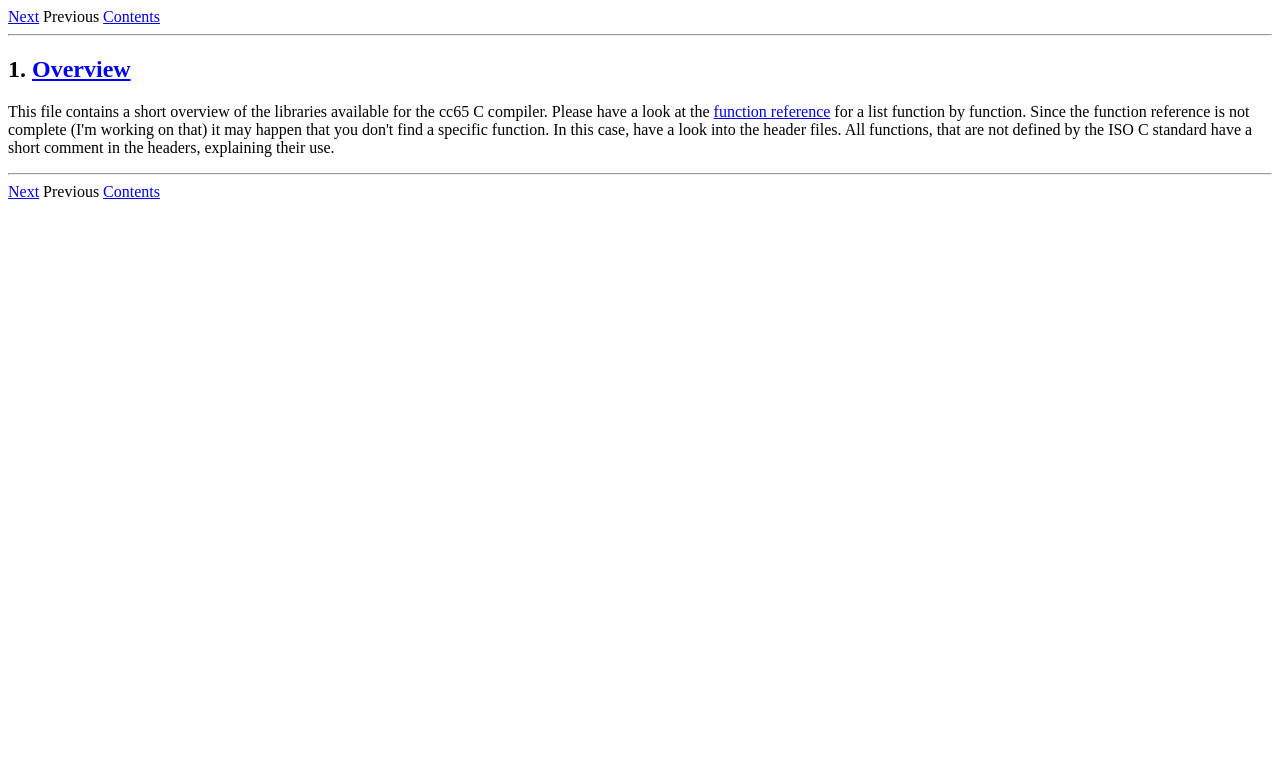Use a single word or phrase to answer the question:
What is the text of the second StaticText element?

This file contains a short overview